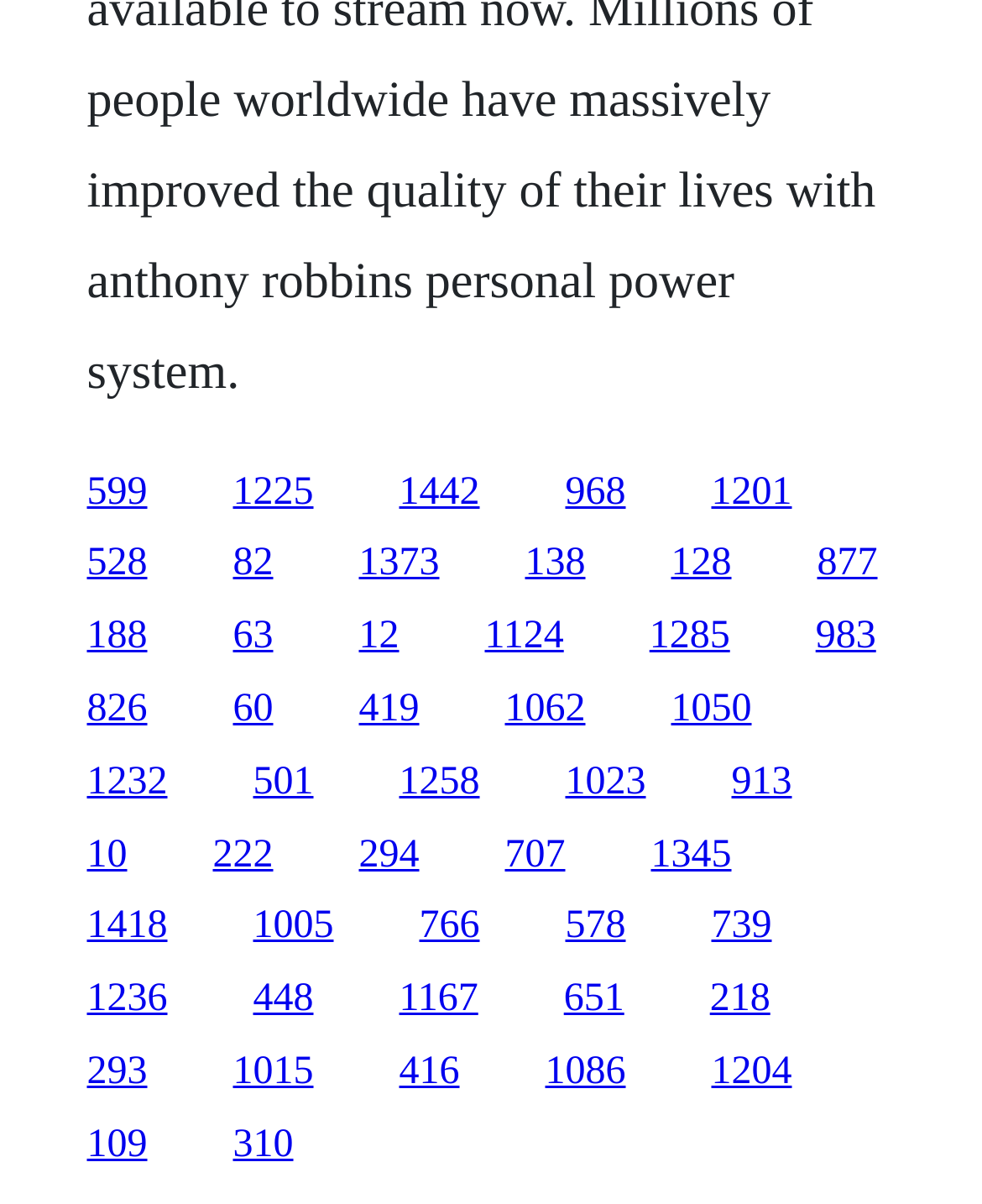Bounding box coordinates are to be given in the format (top-left x, top-left y, bottom-right x, bottom-right y). All values must be floating point numbers between 0 and 1. Provide the bounding box coordinate for the UI element described as: Uncategorized

None